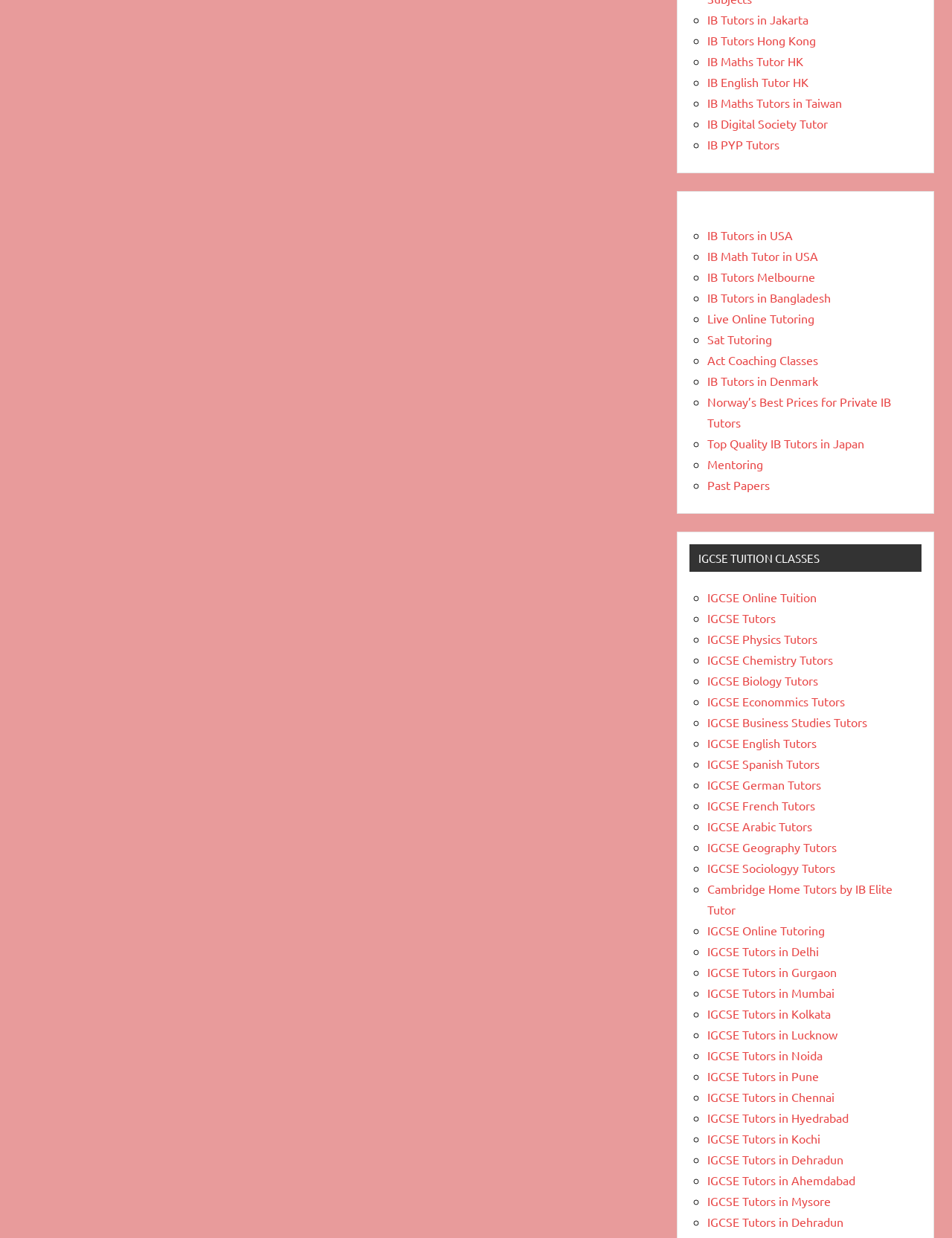Locate the bounding box coordinates of the element that should be clicked to execute the following instruction: "Explore IB Maths Tutor HK".

[0.743, 0.043, 0.844, 0.055]